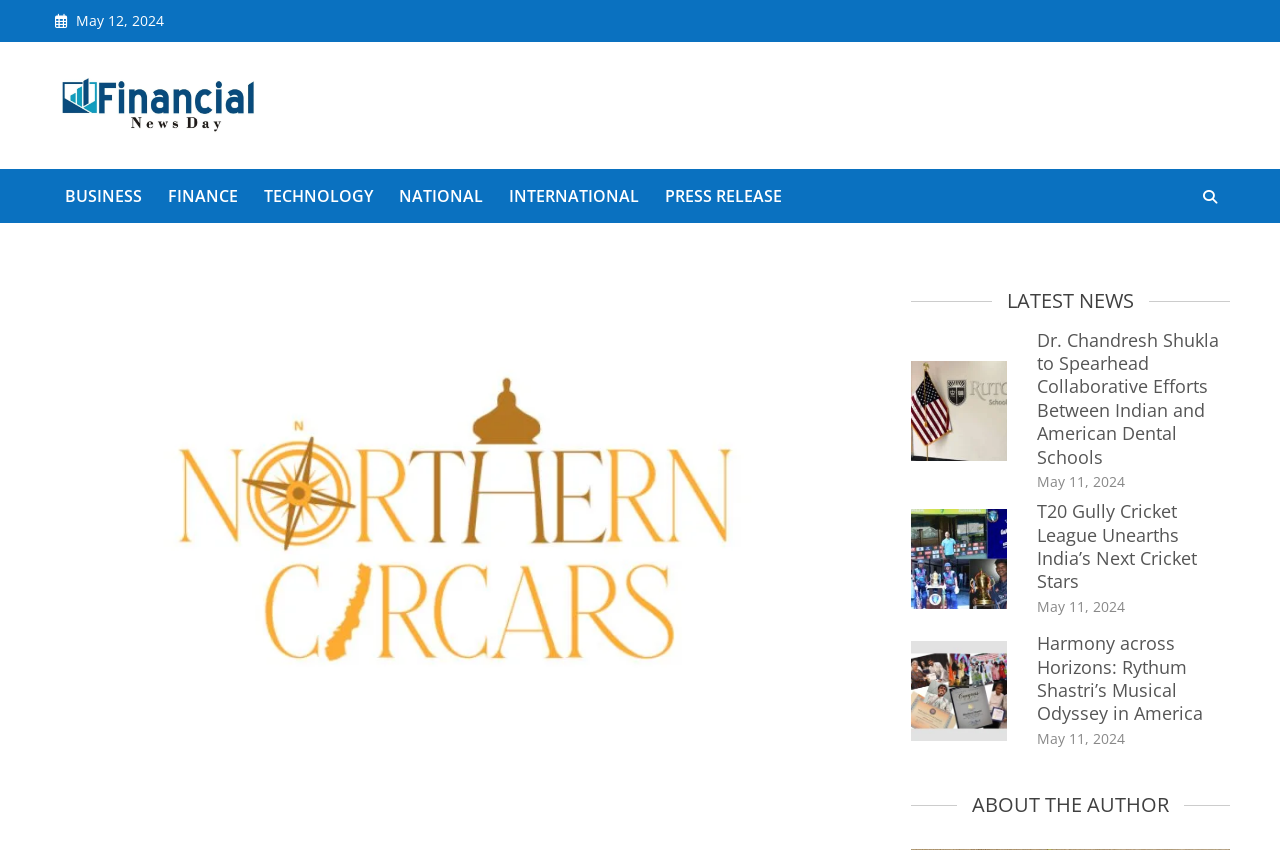Provide the bounding box coordinates of the area you need to click to execute the following instruction: "Browse the 'BUSINESS' category".

[0.039, 0.198, 0.123, 0.262]